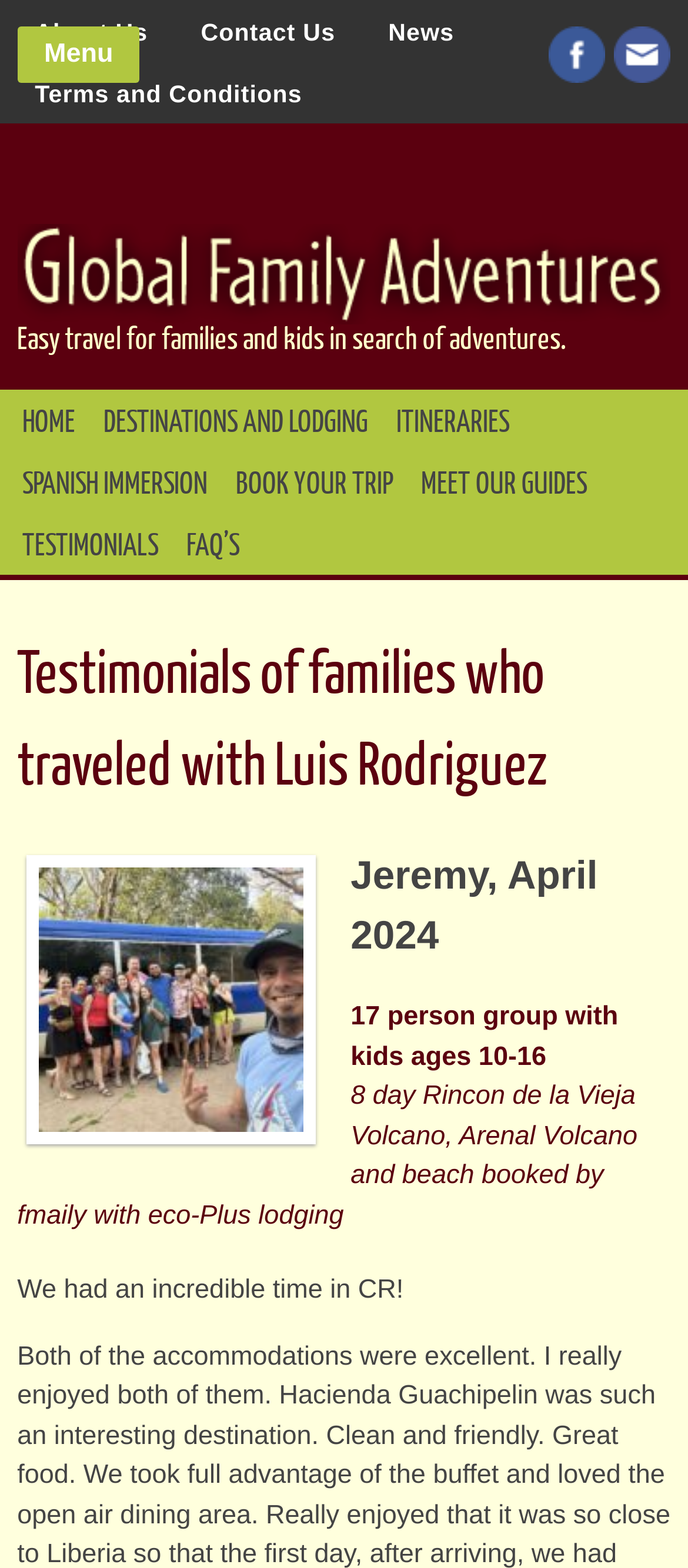Please find the bounding box coordinates of the clickable region needed to complete the following instruction: "Visit us on Facebook". The bounding box coordinates must consist of four float numbers between 0 and 1, i.e., [left, top, right, bottom].

[0.798, 0.017, 0.88, 0.053]